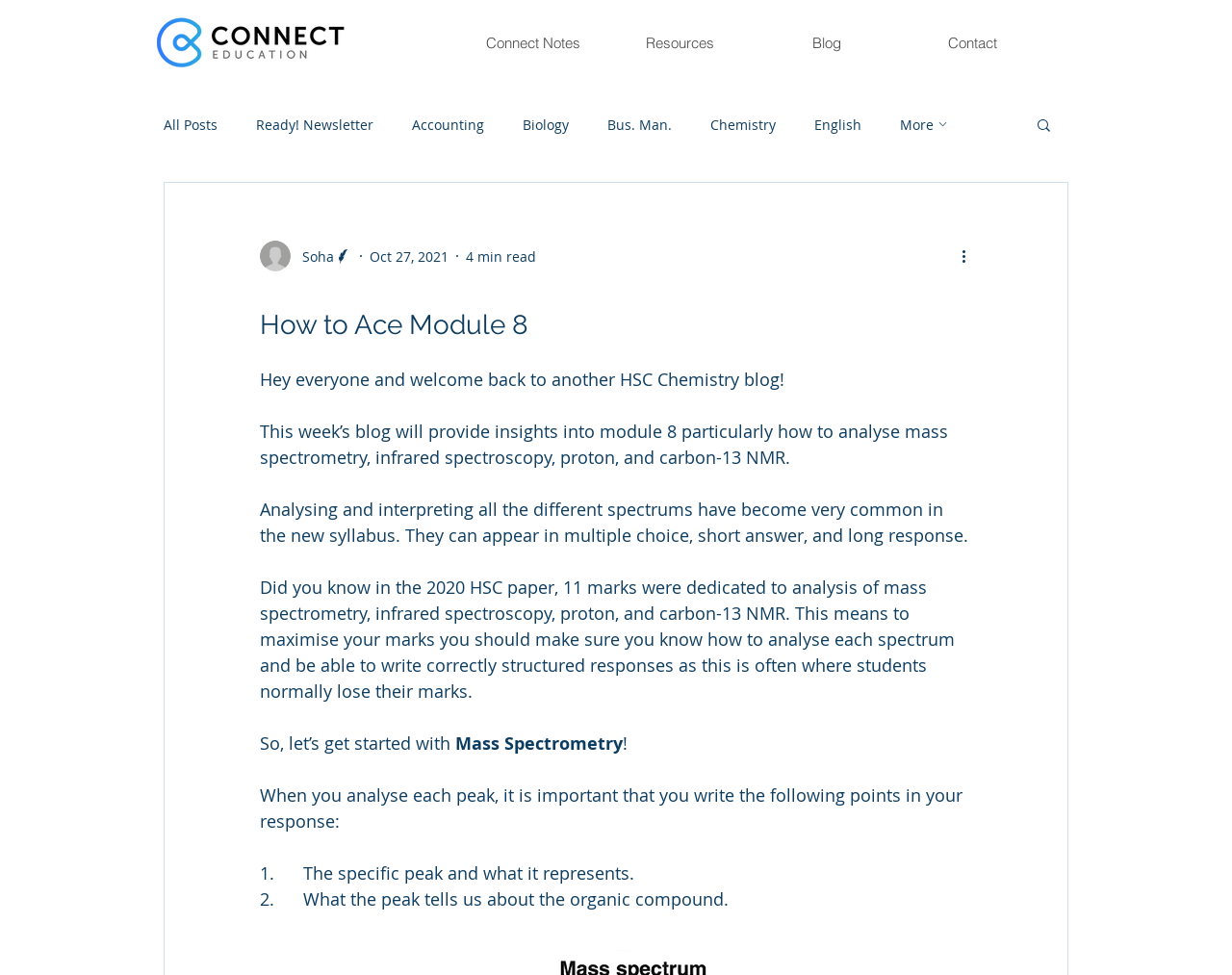Please identify the bounding box coordinates of the area I need to click to accomplish the following instruction: "View more blog posts".

[0.73, 0.117, 0.773, 0.138]